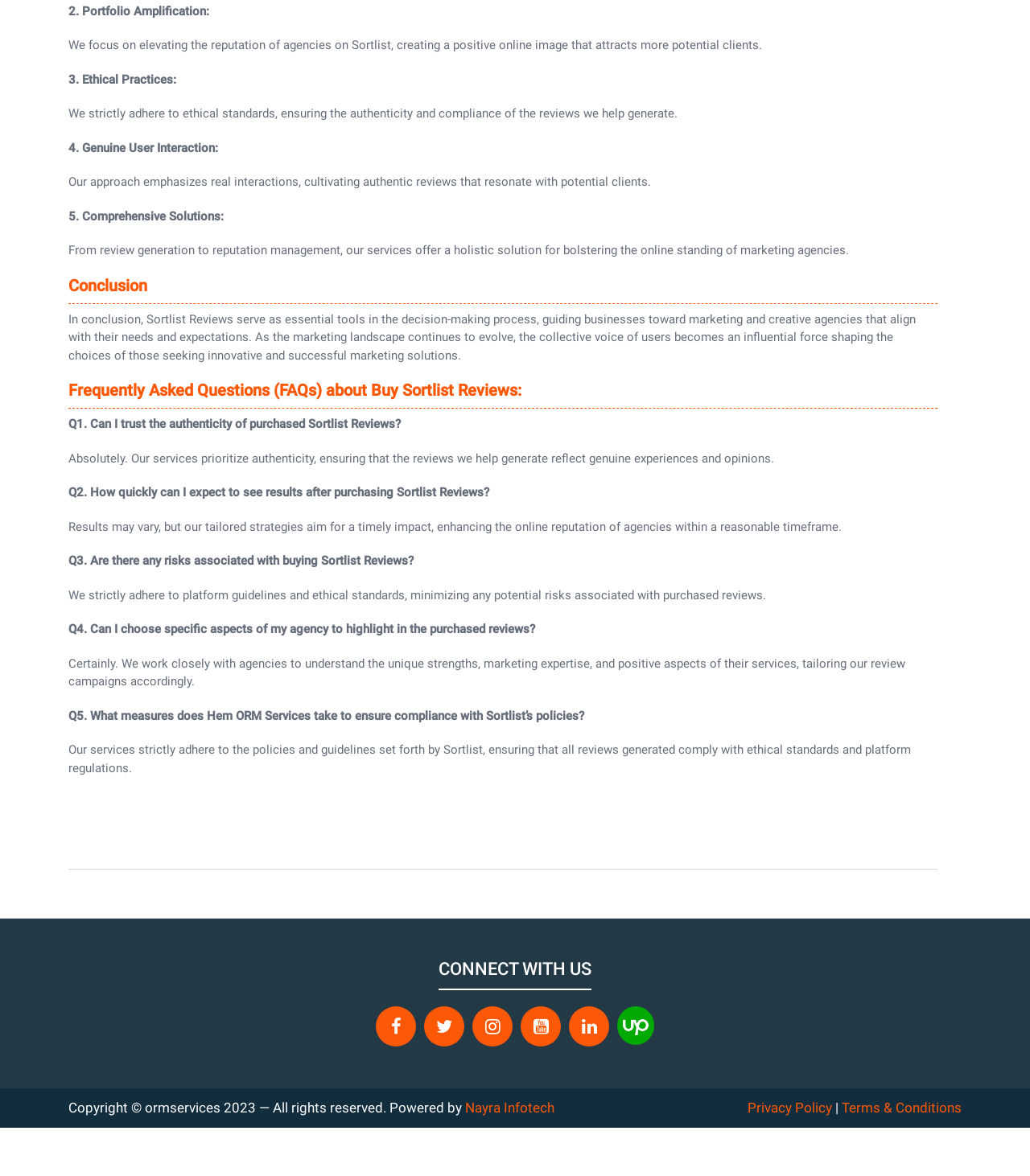Specify the bounding box coordinates of the area to click in order to follow the given instruction: "Click the YouTube link."

[0.505, 0.855, 0.545, 0.89]